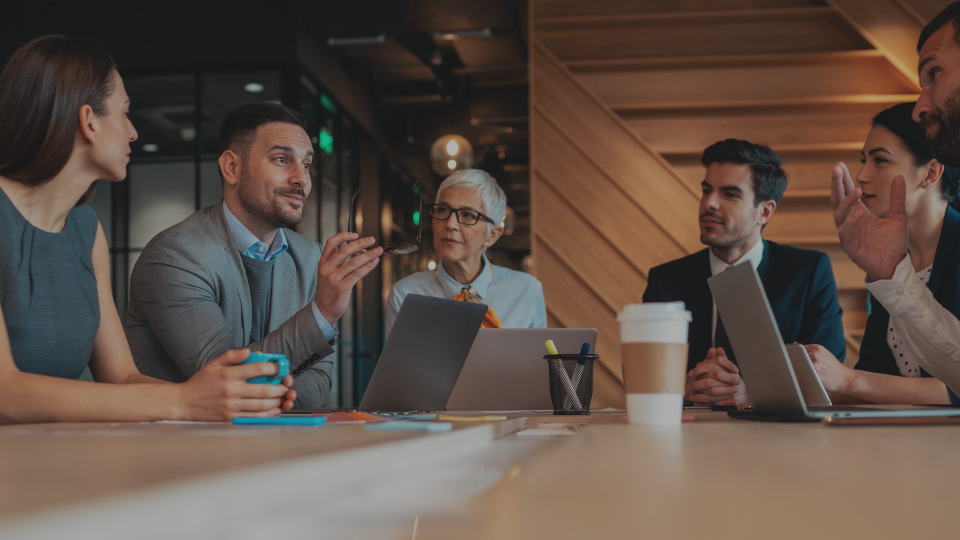Provide a comprehensive description of the image.

In a collaborative and engaging meeting environment, a diverse group of professionals is gathered around a modern conference table. The atmosphere is one of focus and teamwork, highlighted by the central figure in a gray suit and tie, who is animatedly discussing ideas while holding a pair of glasses. His confident demeanor reflects the passion of Norton Digital Consulting, where innovation and strategic partnership are paramount in navigating digital transformation.

To his left, a woman in a sleek, gray dress listens intently, while another woman with silver hair and glasses, dressed in a white shirt and orange tie, observes thoughtfully. On the right side of the table, two men, one in a smart black jacket and the other in a white shirt with a tie, are actively participating in the discussion, gesturing as they exchange insights. Various devices are present, including laptops and coffee cups, emphasizing a tech-driven approach that underpins their strategy for success in a fast-evolving business landscape.

This image captures the essence of collaboration and expertise, embodying the commitment of Norton Digital Consulting to guide organizations through the complexities of the digital age, leveraging innovation and teamwork for sustainable growth.